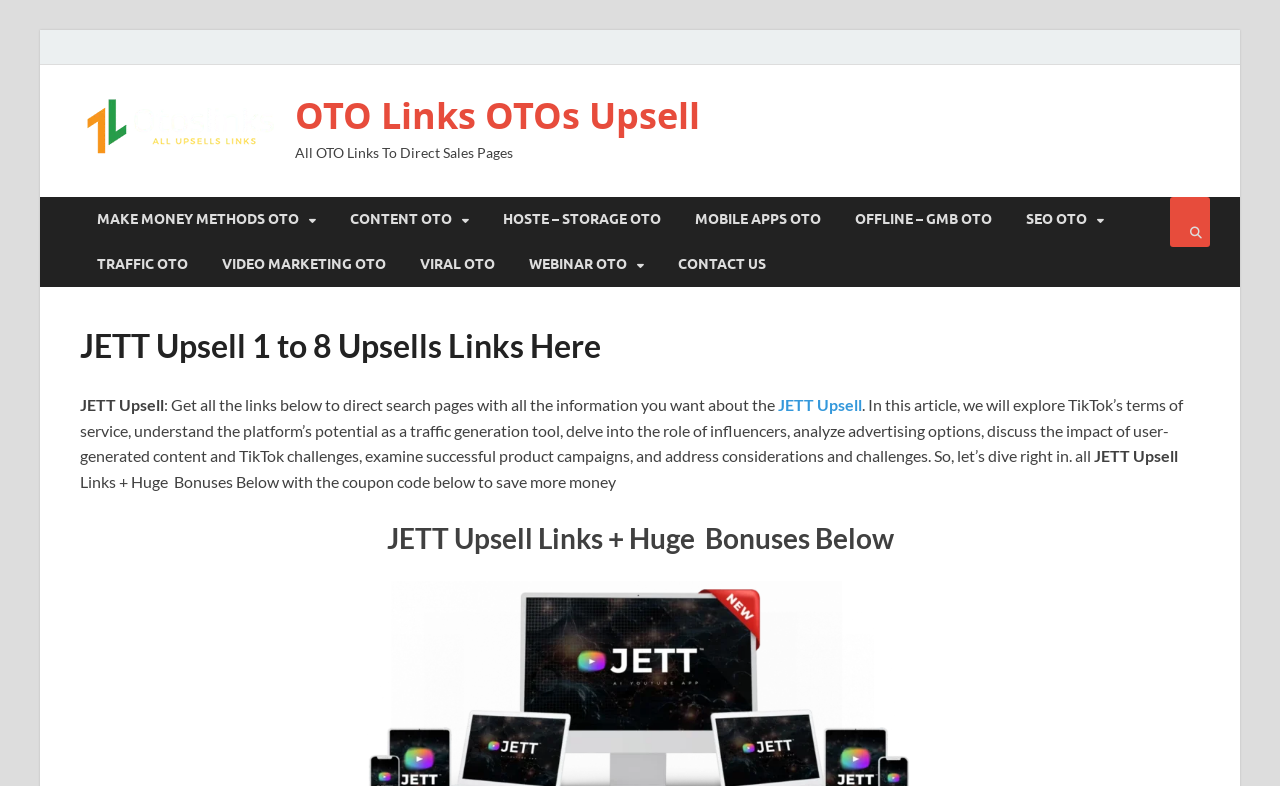Use a single word or phrase to answer the question:
What is the purpose of the links on this webpage?

Direct search pages